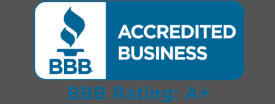Provide a single word or phrase answer to the question: 
Is the business accredited by the BBB?

Yes